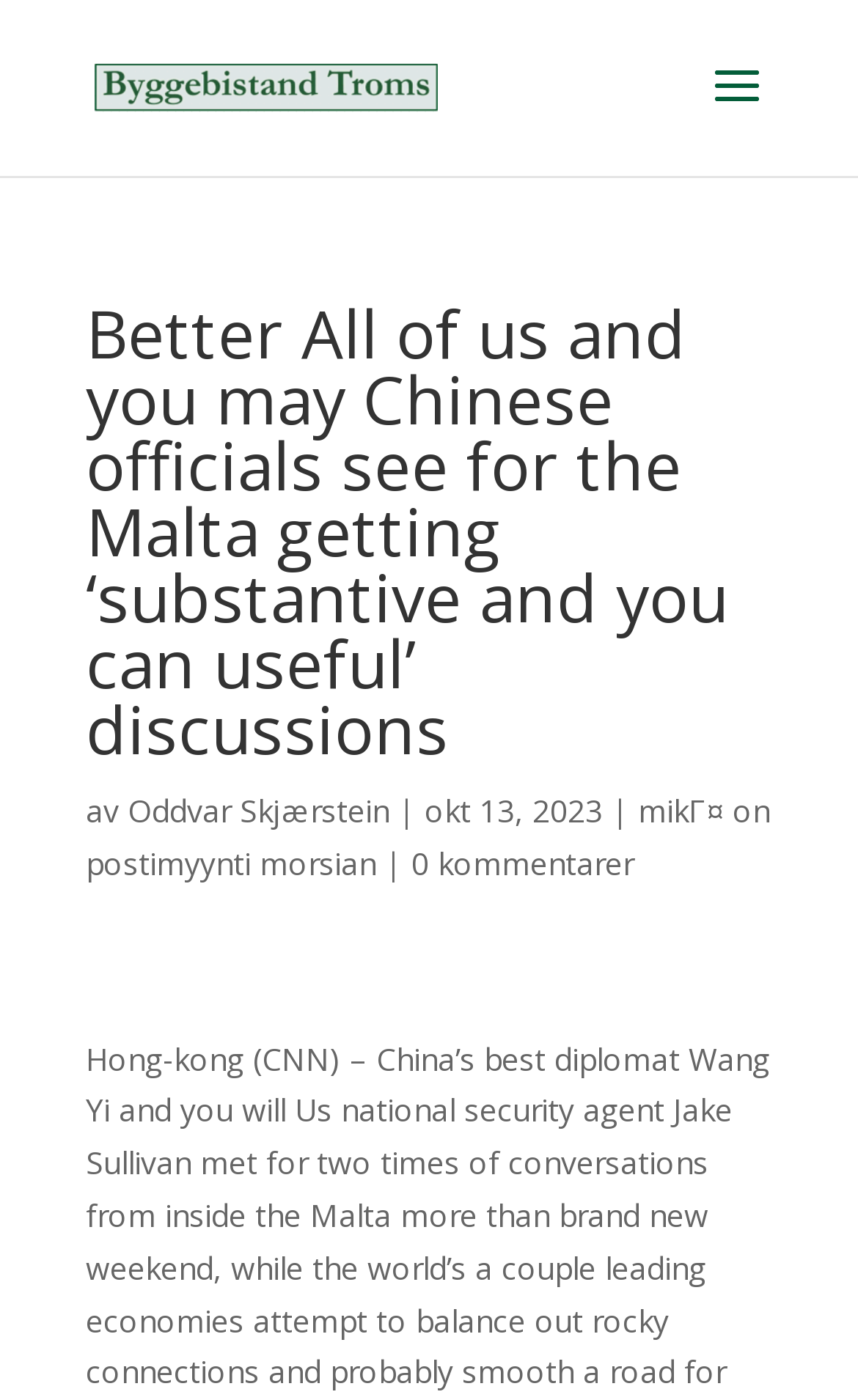Describe in detail what you see on the webpage.

The webpage appears to be a news article or blog post. At the top, there is a logo or image of "BYGGEBISTAND TROMS AS" accompanied by a link with the same text, positioned near the top left corner of the page. 

Below the logo, there is a heading that summarizes the content of the article, which is about Chinese officials having "substantive and useful" discussions in Malta. This heading spans across most of the page's width.

Underneath the heading, there are several lines of text. The first line starts with the word "av" and is followed by a link to "Oddvar Skjærstein". A vertical bar separates this link from the date "okt 13, 2023". 

On the same line, but positioned more to the right, there is another link with the text "mikГ¤ on postimyynti morsian". Below this line, there is a link that says "0 kommentarer", which suggests that there are no comments on the article. This link is positioned near the bottom right corner of the page.